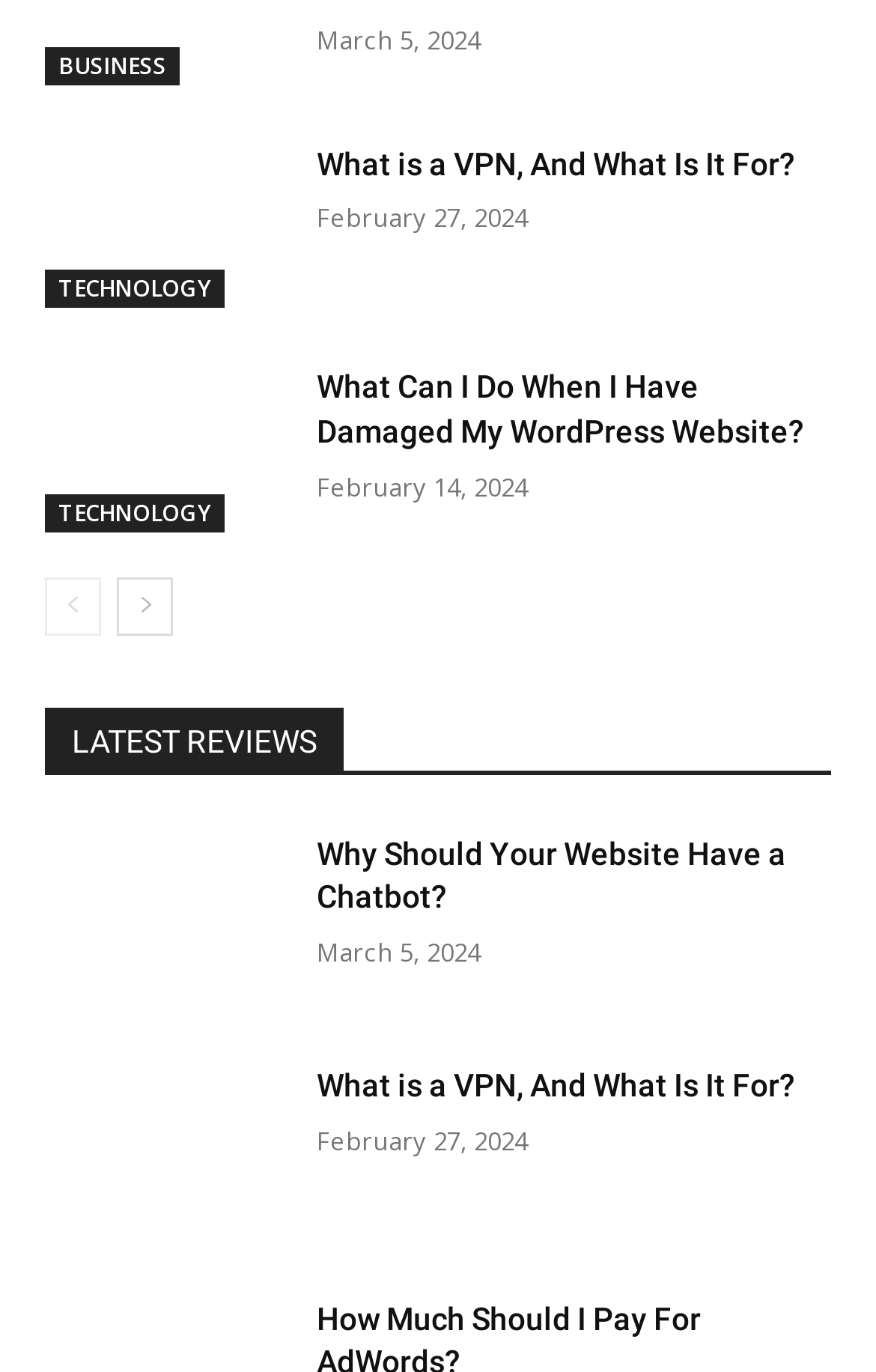Please identify the bounding box coordinates of the region to click in order to complete the given instruction: "go to plugin repo". The coordinates should be four float numbers between 0 and 1, i.e., [left, top, right, bottom].

None